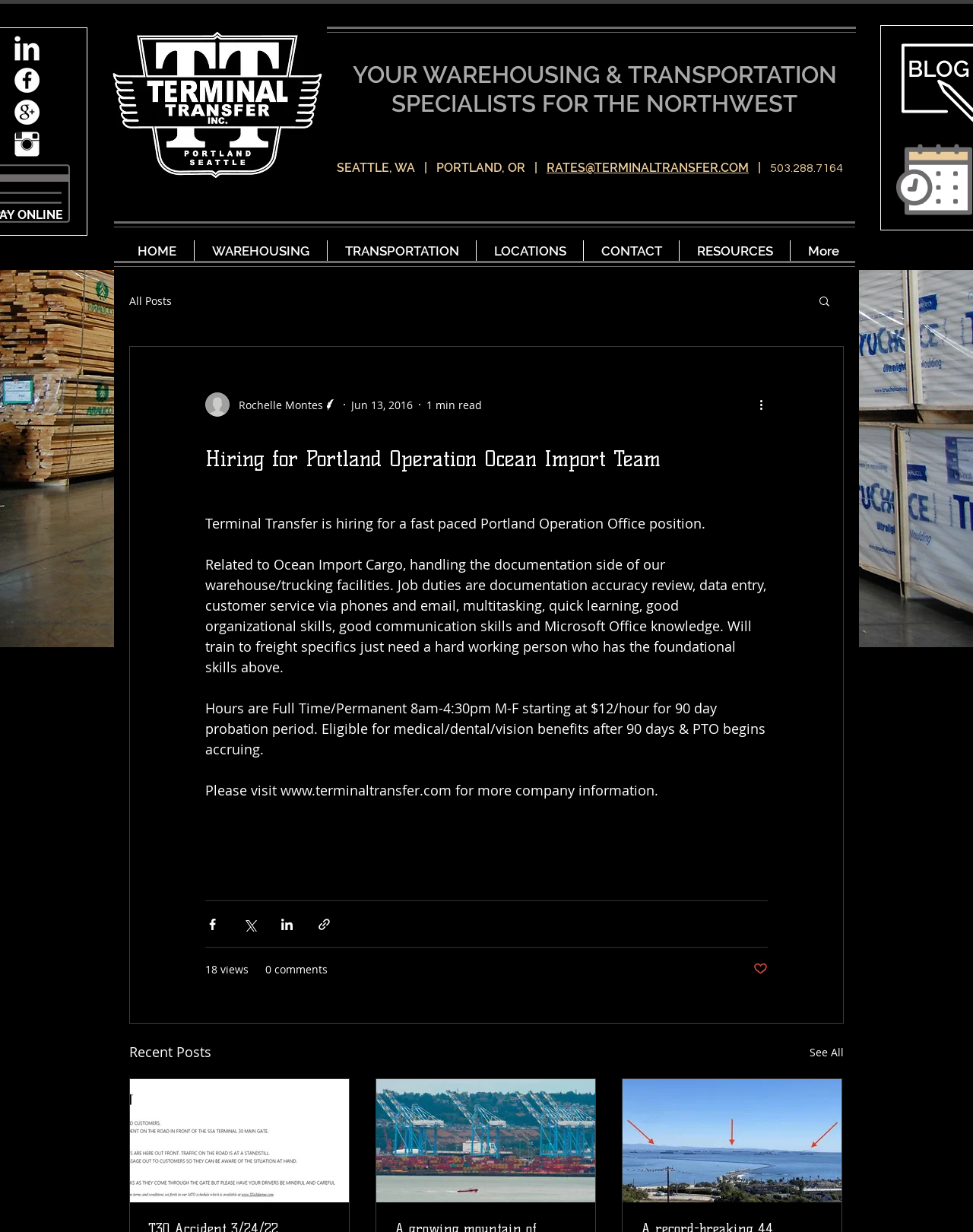Determine the bounding box coordinates for the clickable element to execute this instruction: "Read more about the job posting". Provide the coordinates as four float numbers between 0 and 1, i.e., [left, top, right, bottom].

[0.211, 0.355, 0.789, 0.385]